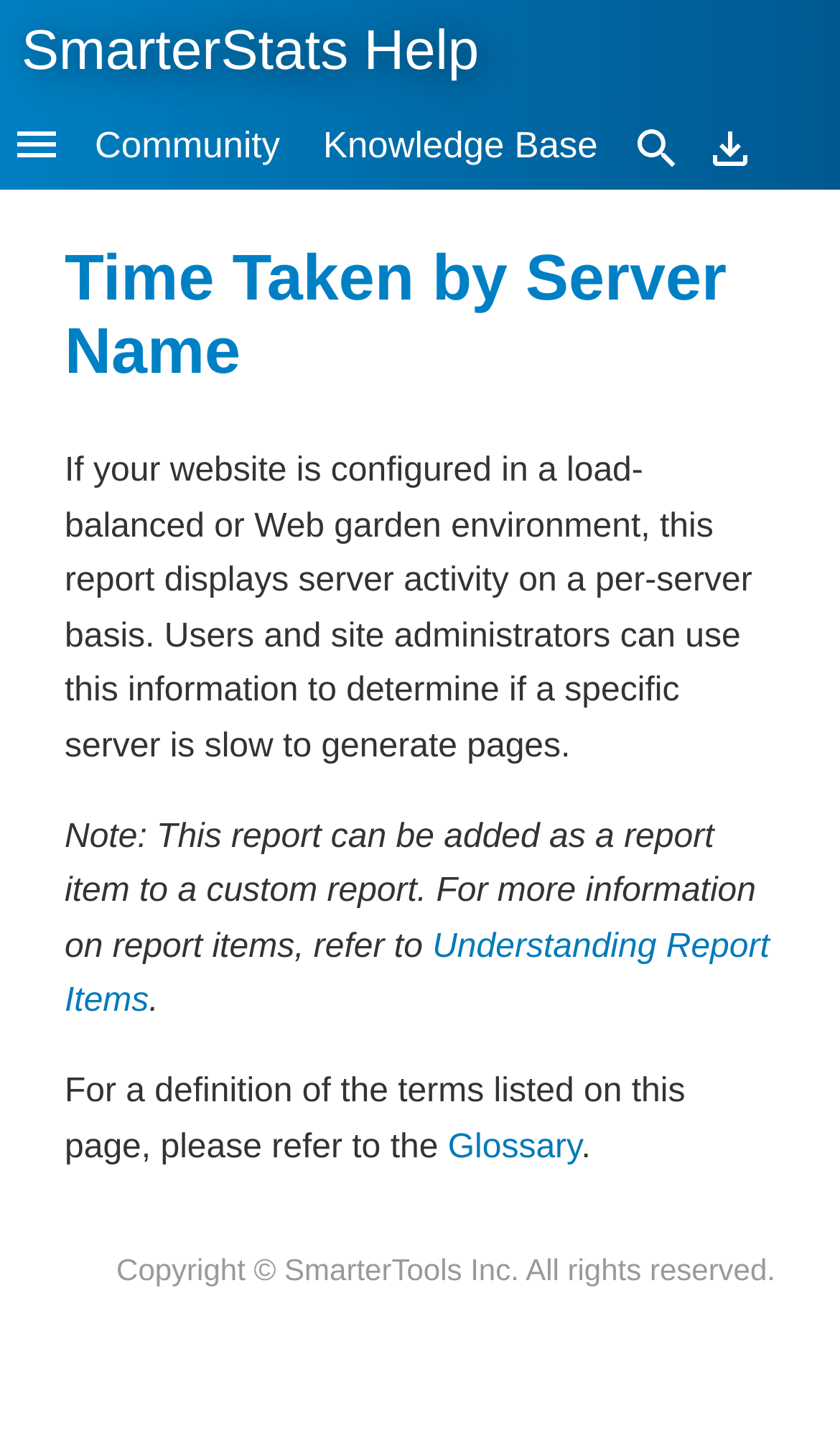What is the purpose of this report?
Based on the image, give a one-word or short phrase answer.

to display server activity